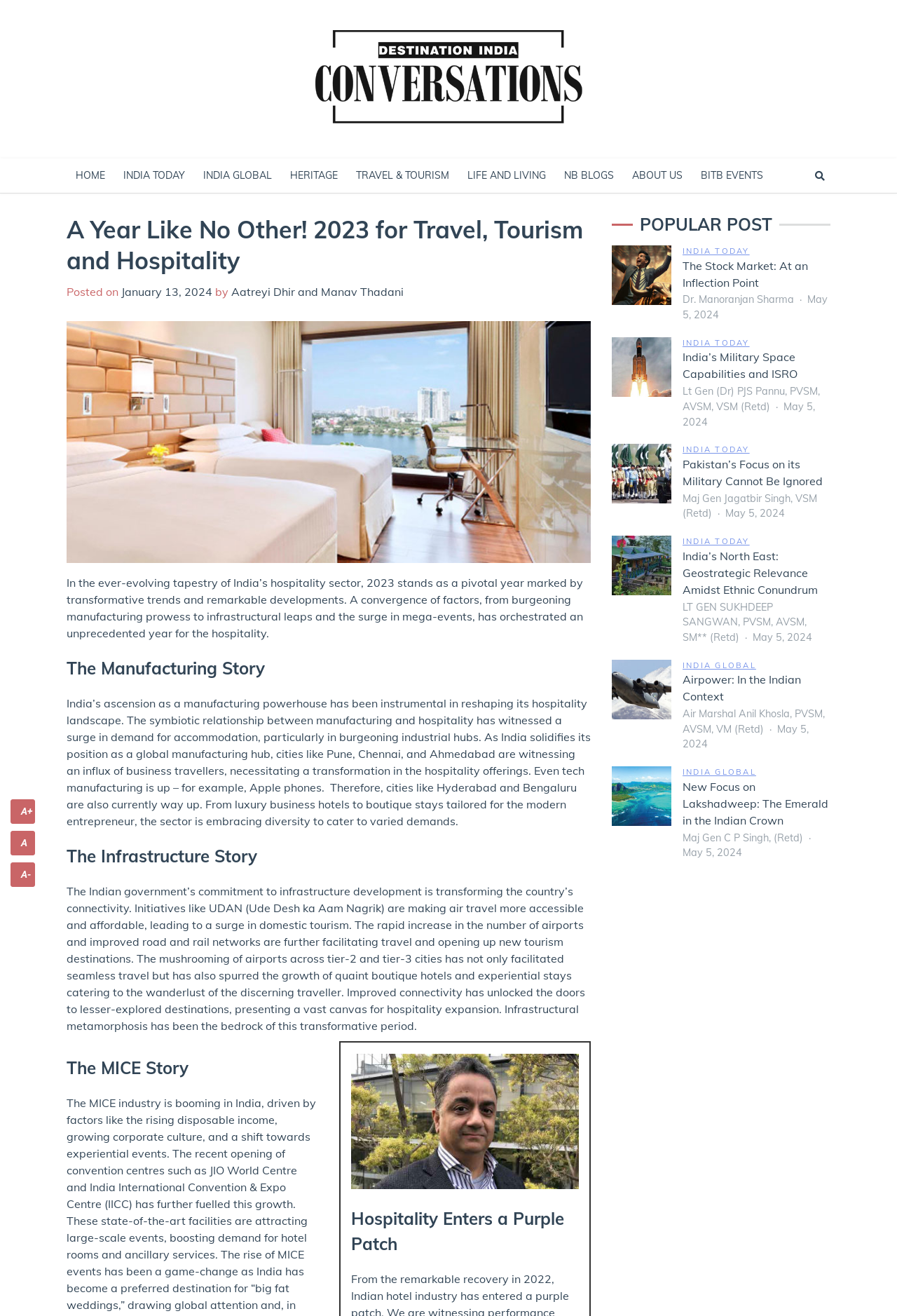Please study the image and answer the question comprehensively:
What is the focus of India's ascension as a manufacturing powerhouse?

According to the article, India's ascension as a manufacturing powerhouse has been instrumental in reshaping its hospitality landscape, with a surge in demand for accommodation in burgeoning industrial hubs.